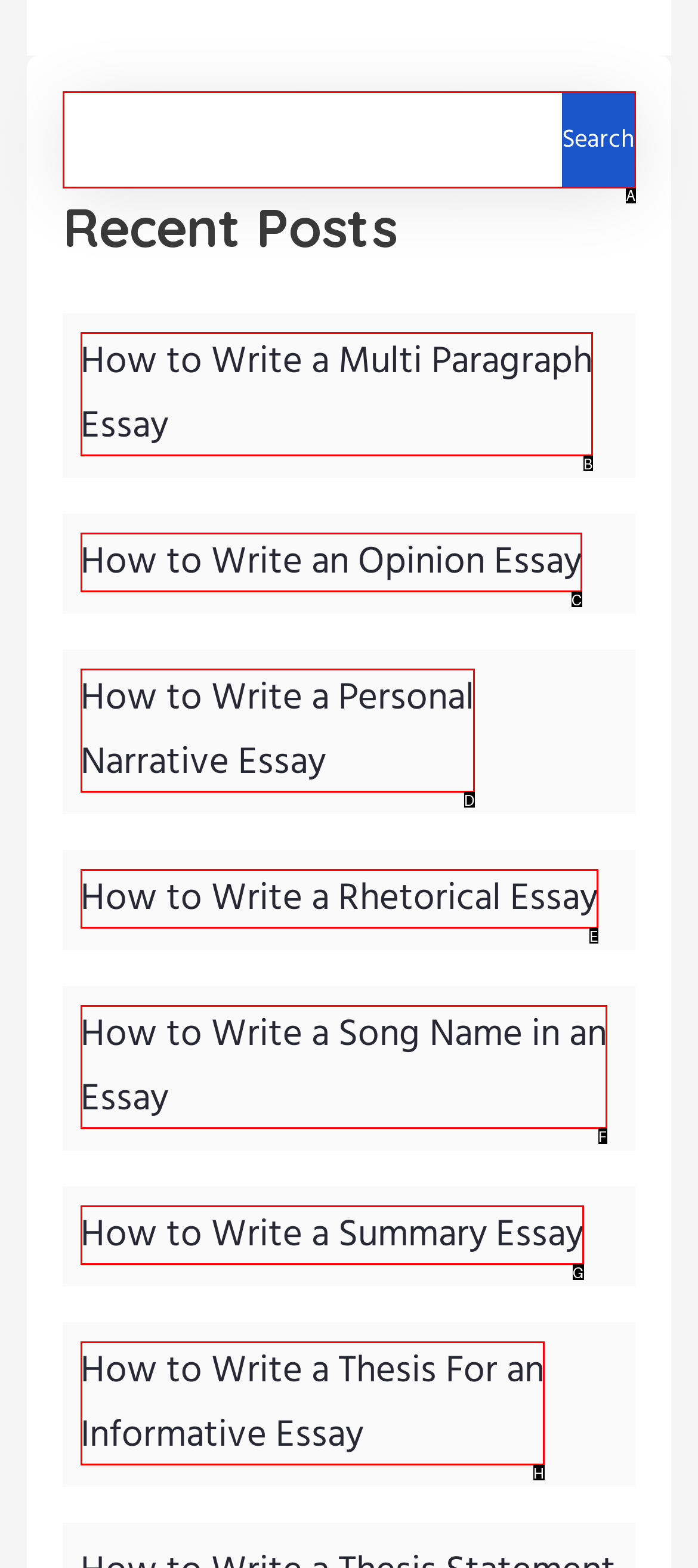Tell me which one HTML element best matches the description: parent_node: Search name="s" Answer with the option's letter from the given choices directly.

A